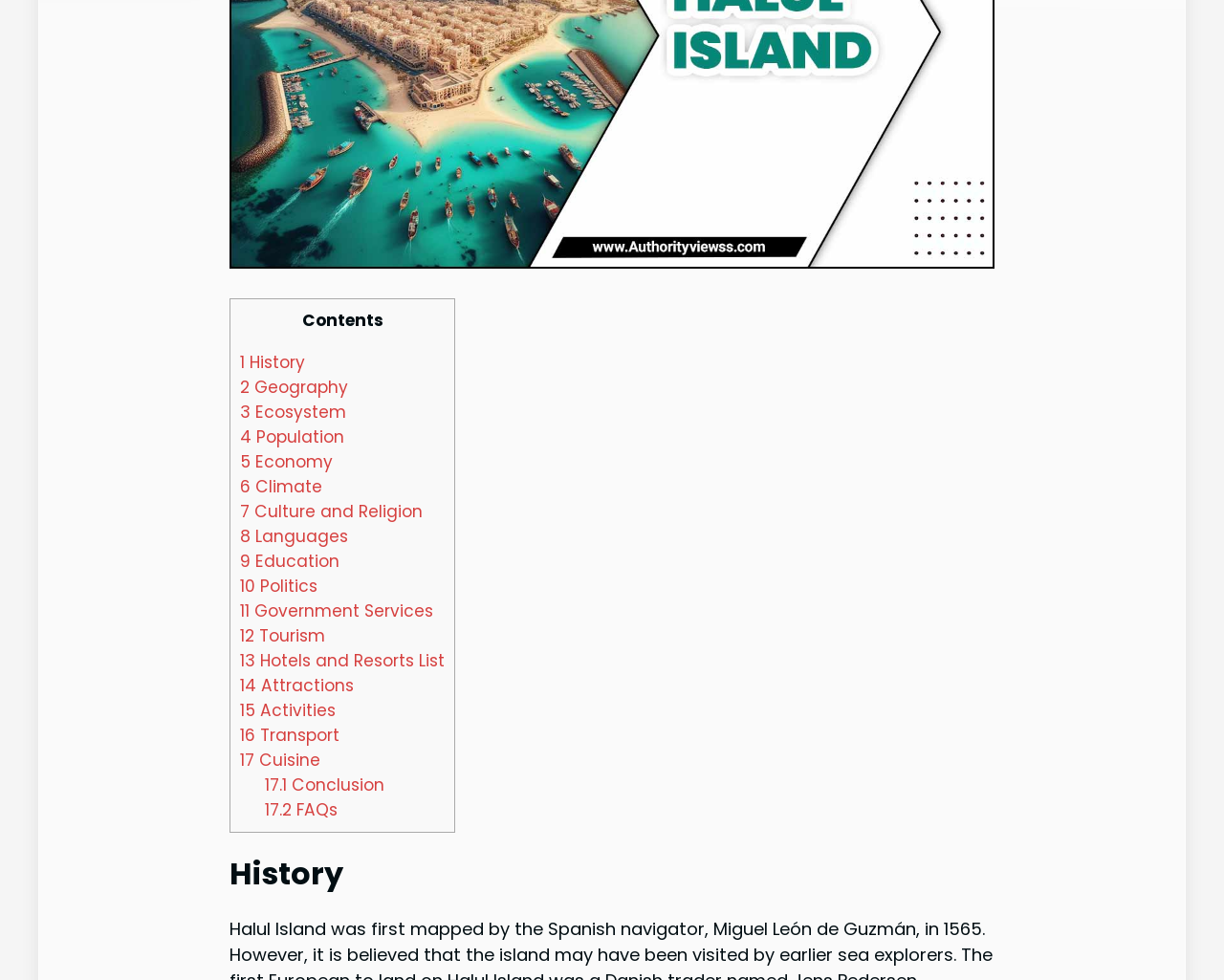Please determine the bounding box coordinates of the element's region to click in order to carry out the following instruction: "explore Population". The coordinates should be four float numbers between 0 and 1, i.e., [left, top, right, bottom].

[0.196, 0.434, 0.281, 0.458]